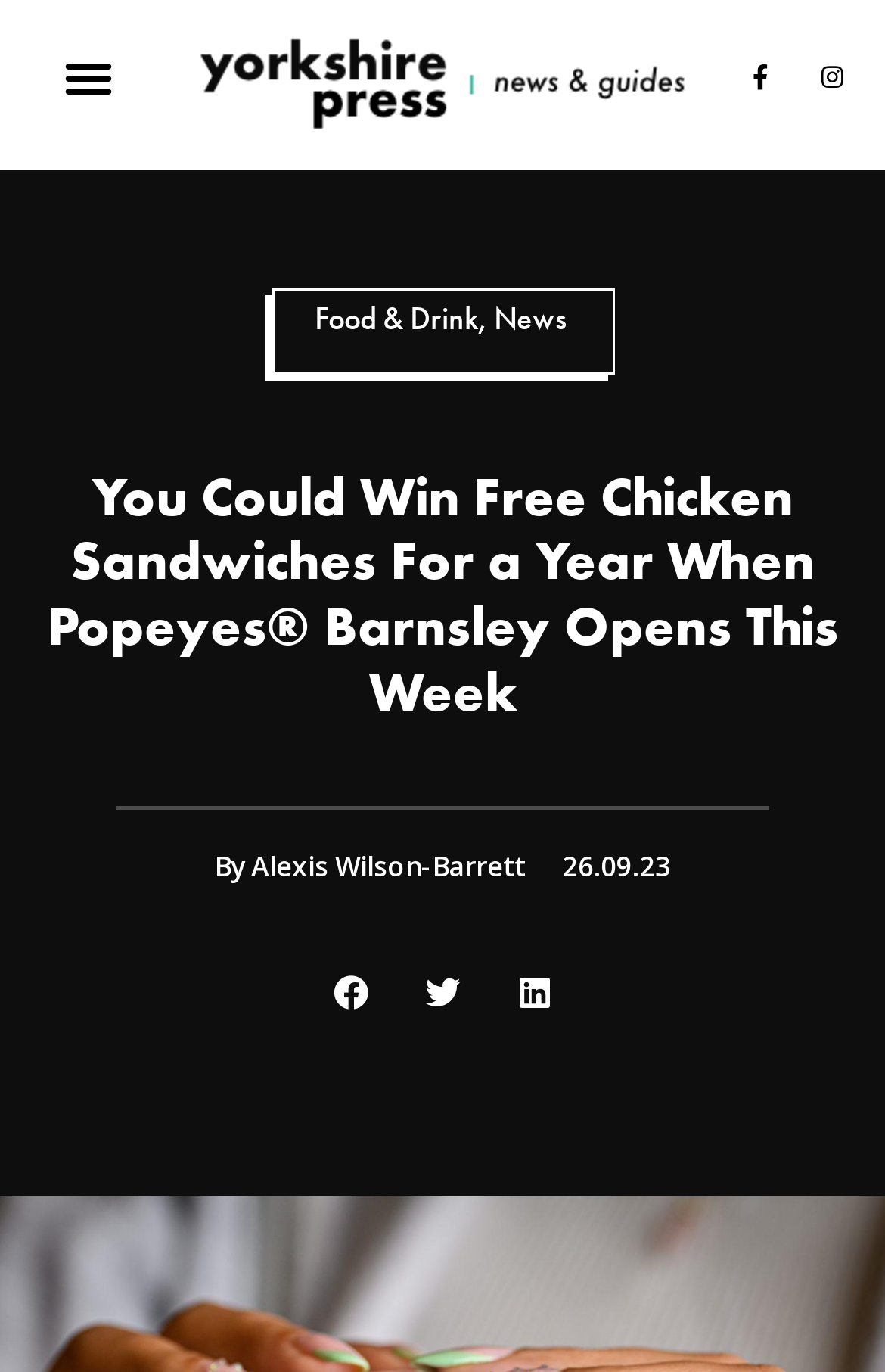When was the article published?
Give a single word or phrase as your answer by examining the image.

26.09.23